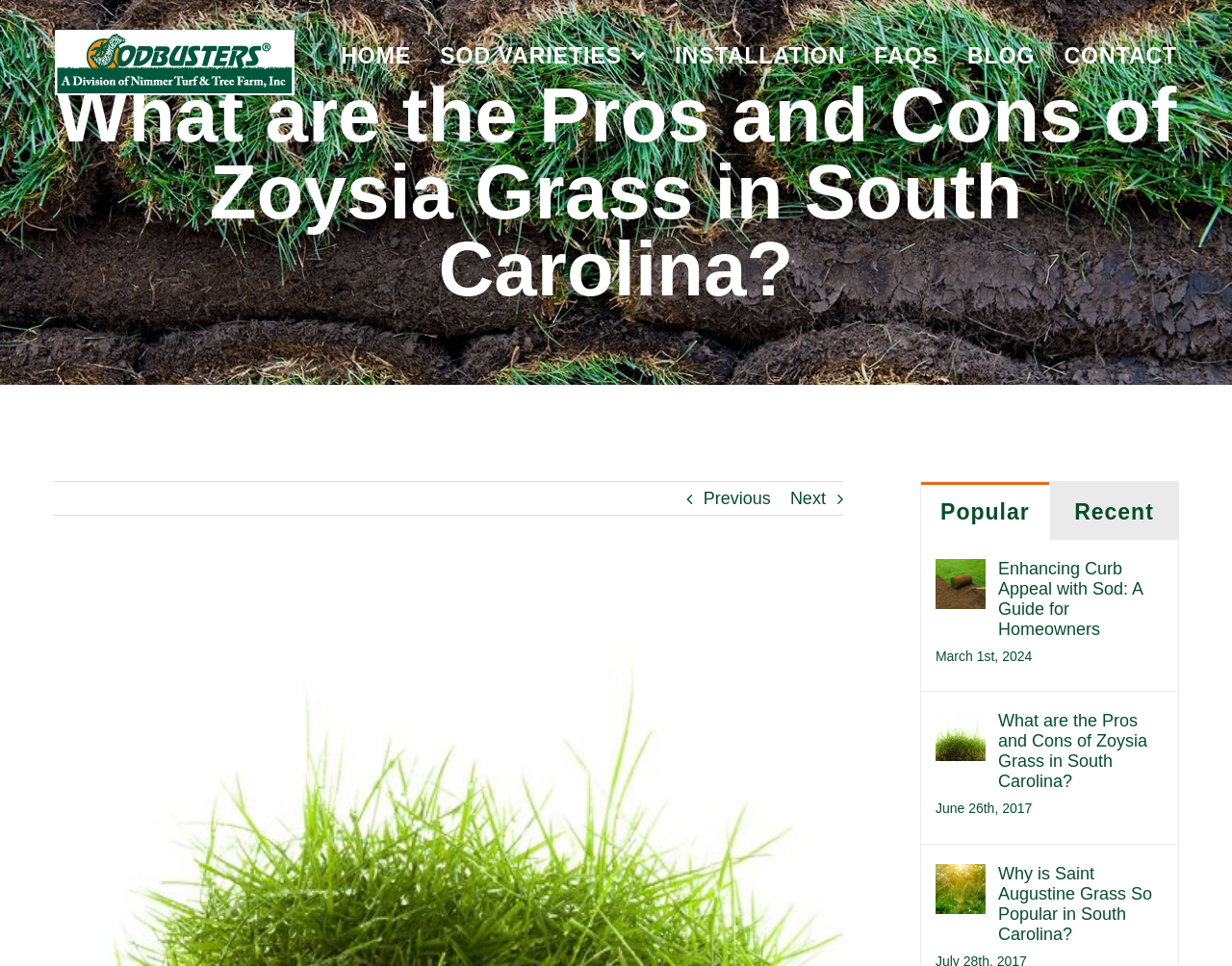Determine the bounding box coordinates of the clickable region to execute the instruction: "View the previous article". The coordinates should be four float numbers between 0 and 1, denoted as [left, top, right, bottom].

[0.571, 0.499, 0.626, 0.533]